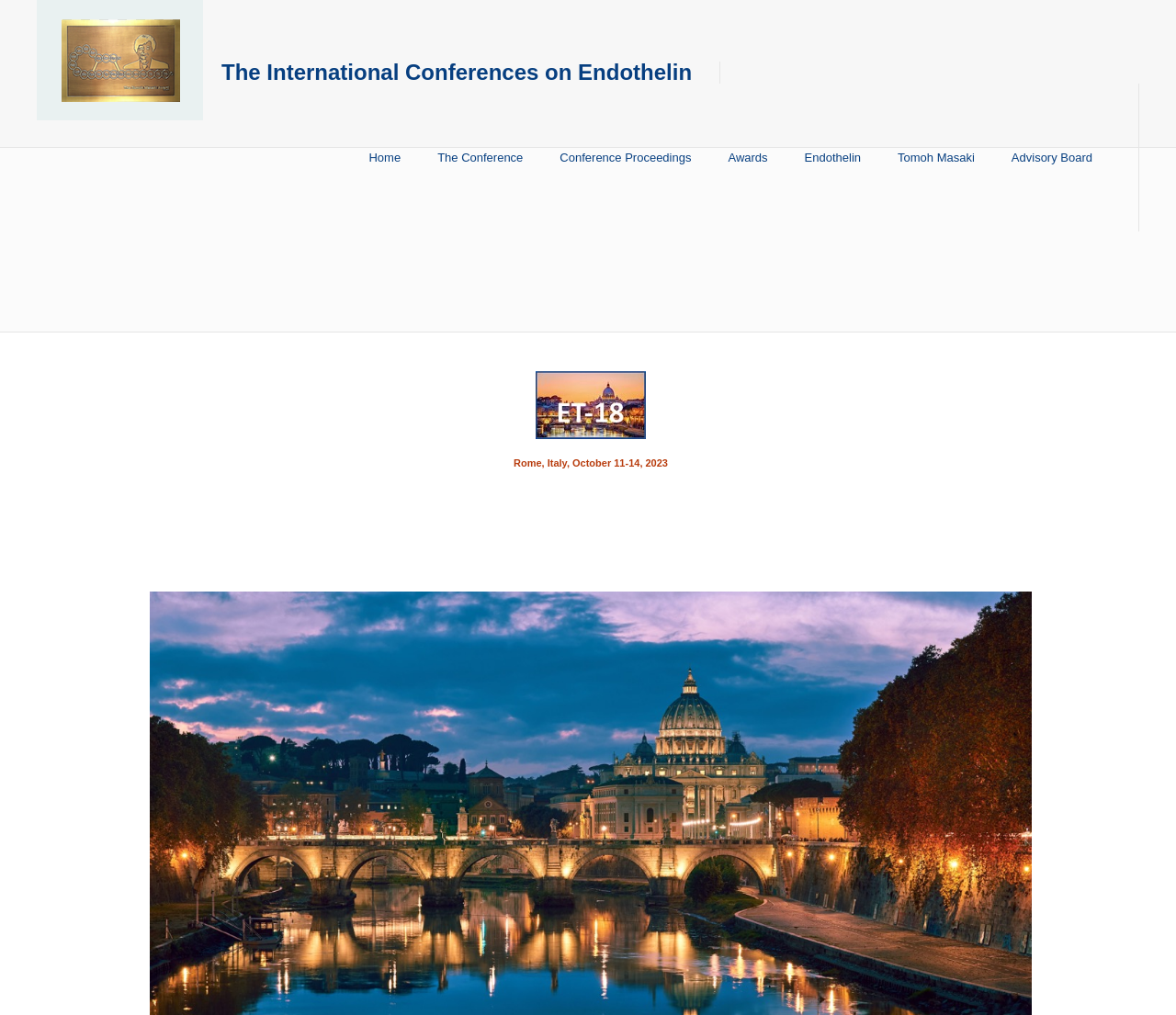Please pinpoint the bounding box coordinates for the region I should click to adhere to this instruction: "know about Tomoh Masaki".

[0.755, 0.142, 0.837, 0.168]